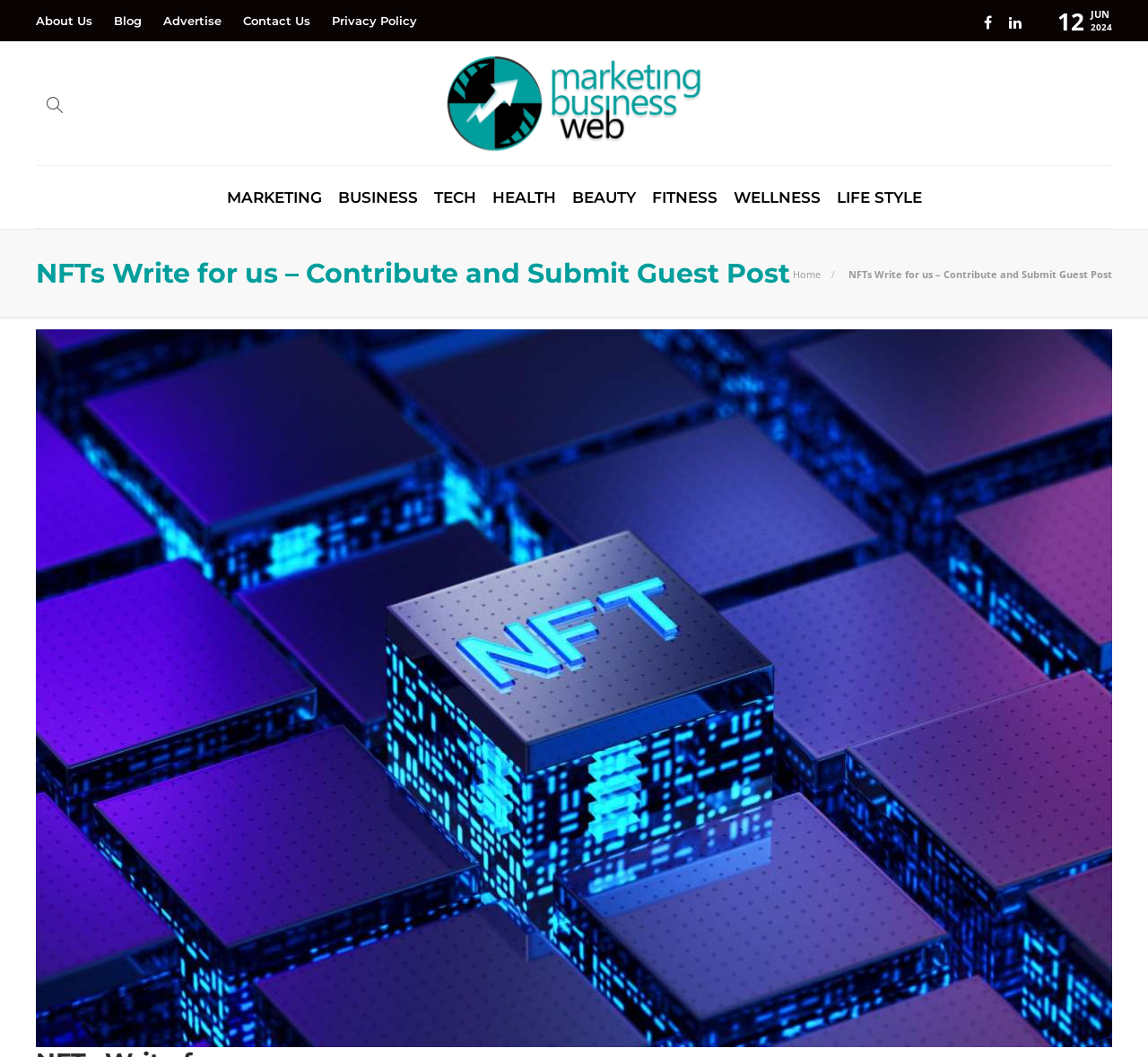Respond with a single word or phrase for the following question: 
What is the date shown on the webpage?

12 JUN 2024